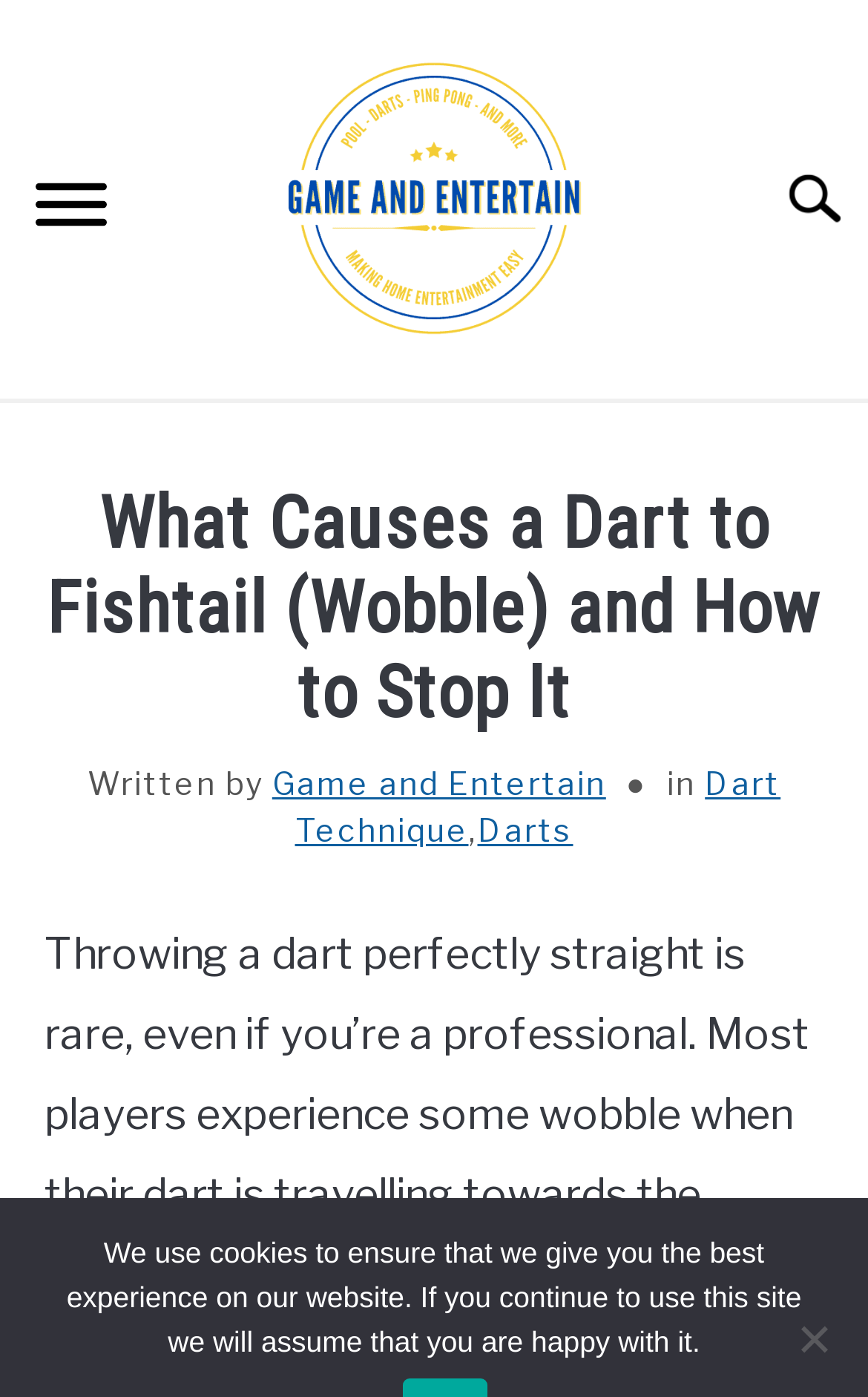Please identify the bounding box coordinates of the area that needs to be clicked to follow this instruction: "Explore 36 Inch Modern Led Invisible Ceiling Fan Mini 4 Plywood Blades Low Profile Dimming Light".

None